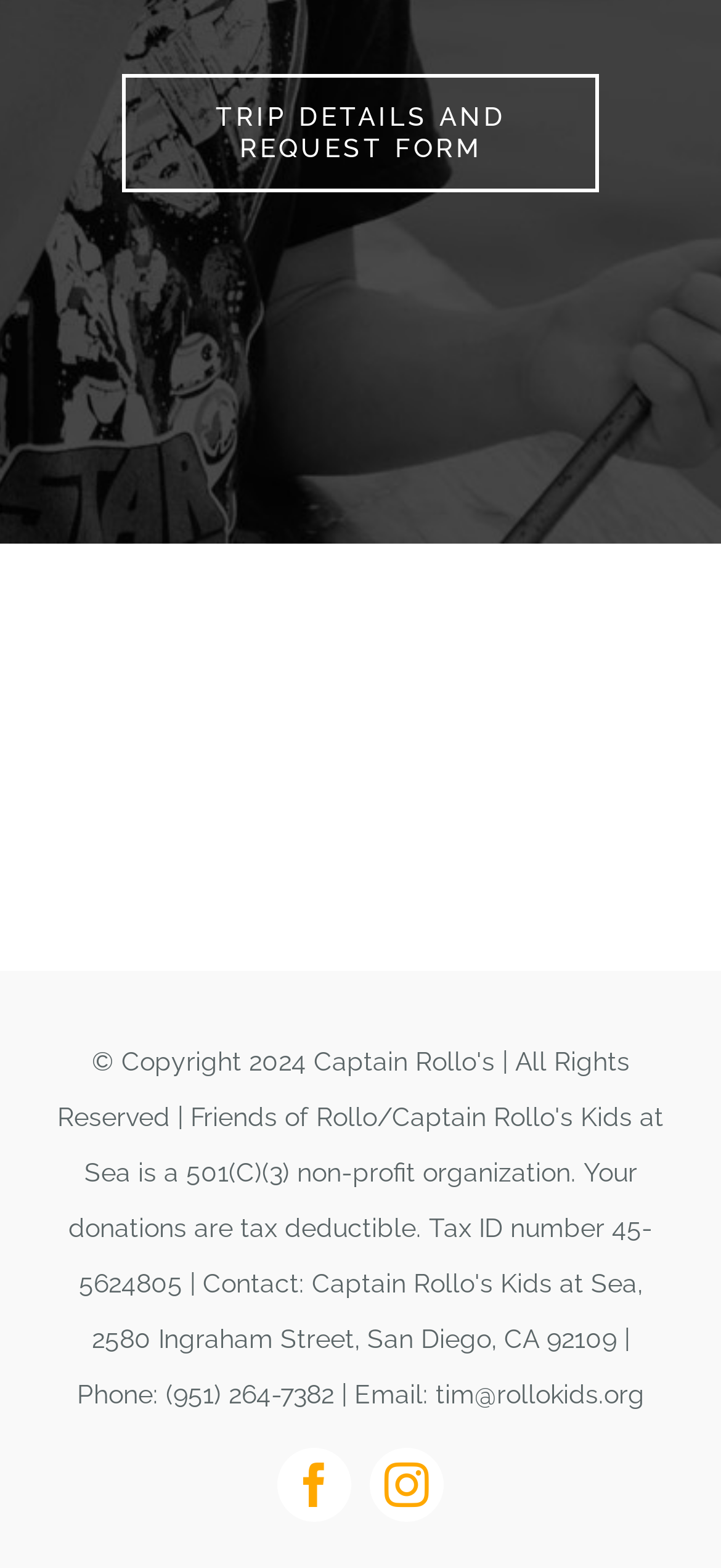Extract the bounding box coordinates for the UI element described by the text: "aria-label="facebook" title="Facebook"". The coordinates should be in the form of [left, top, right, bottom] with values between 0 and 1.

[0.385, 0.924, 0.487, 0.971]